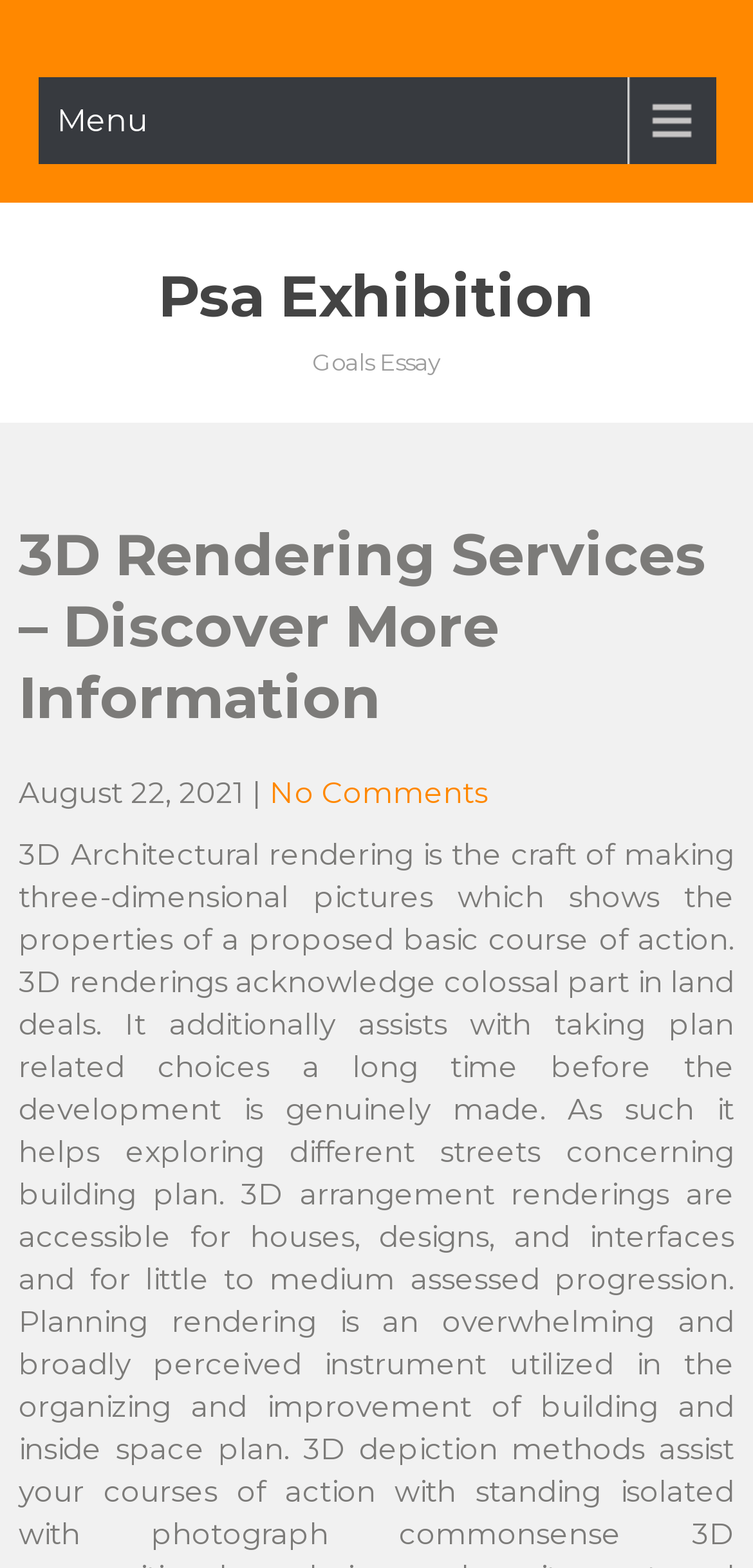What is the date of the post?
Using the image as a reference, deliver a detailed and thorough answer to the question.

I found the answer by looking at the StaticText element with the text 'August 22, 2021' which is a child element of the root element.